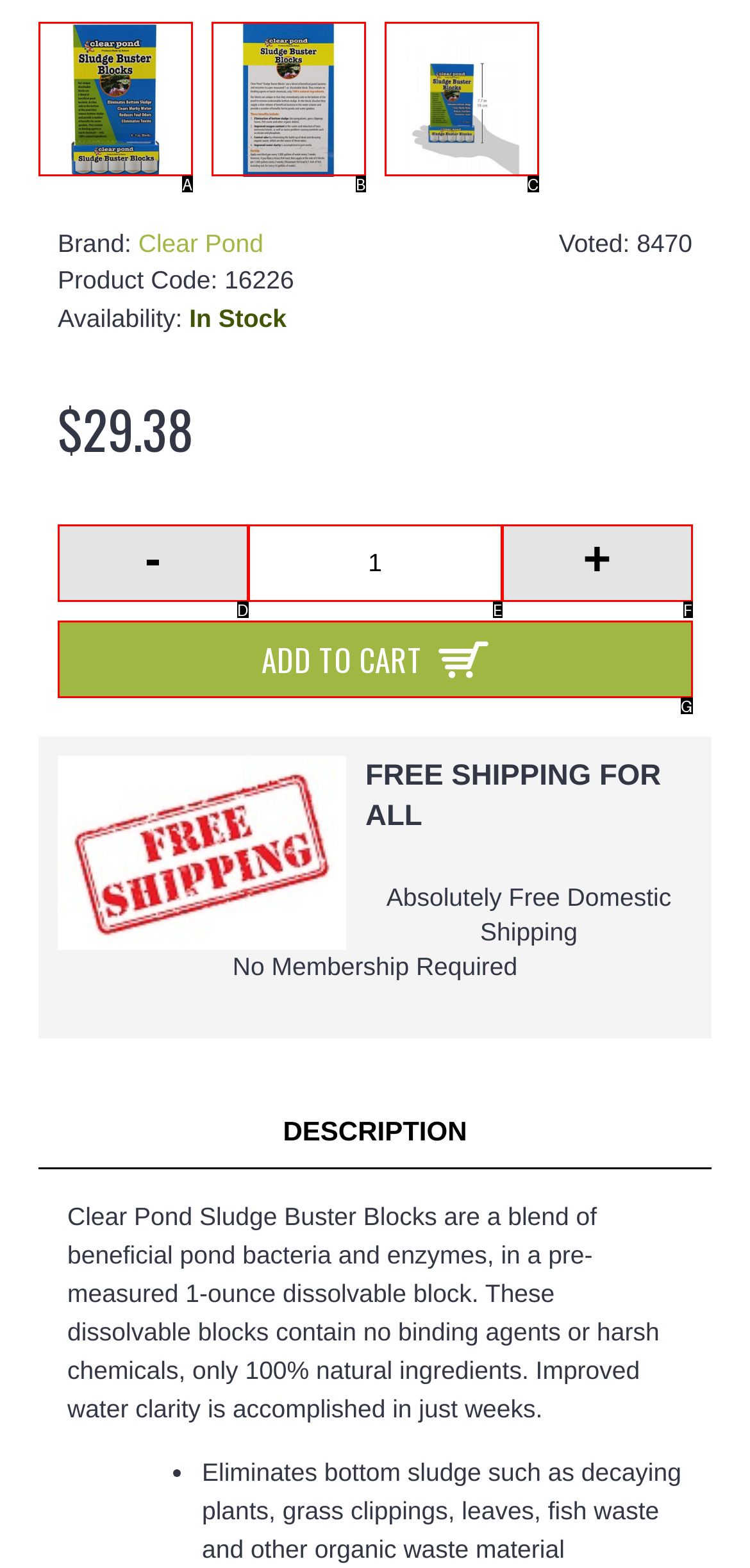Given the description: Add to Cart, select the HTML element that matches it best. Reply with the letter of the chosen option directly.

G